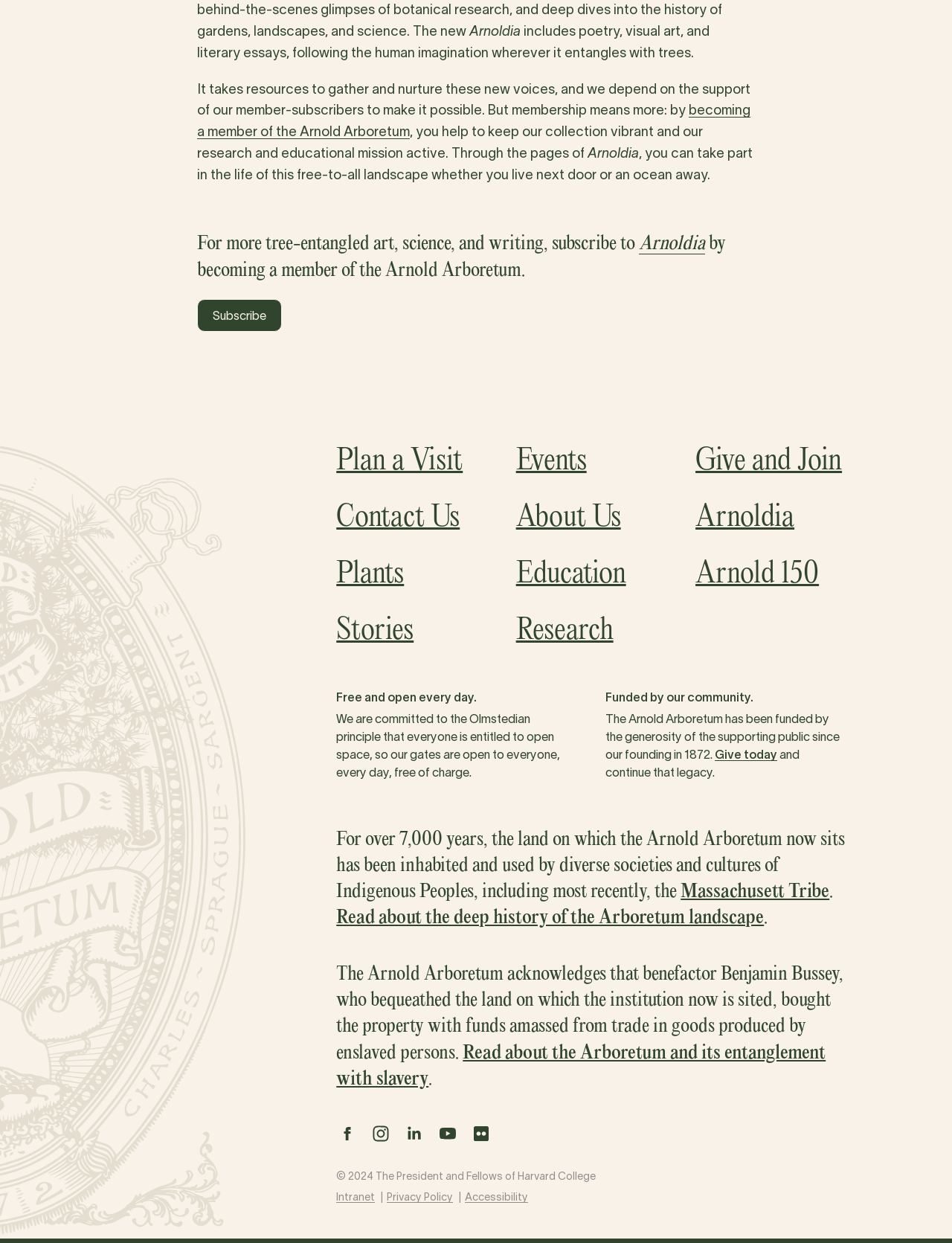Use the details in the image to answer the question thoroughly: 
What is the Arnold Arboretum's policy on admission?

The heading 'Free and open every day.' and the text 'We are committed to the Olmstedian principle that everyone is entitled to open space, so our gates are open to everyone, every day, free of charge.' indicate that the Arnold Arboretum does not charge admission and is open to everyone.